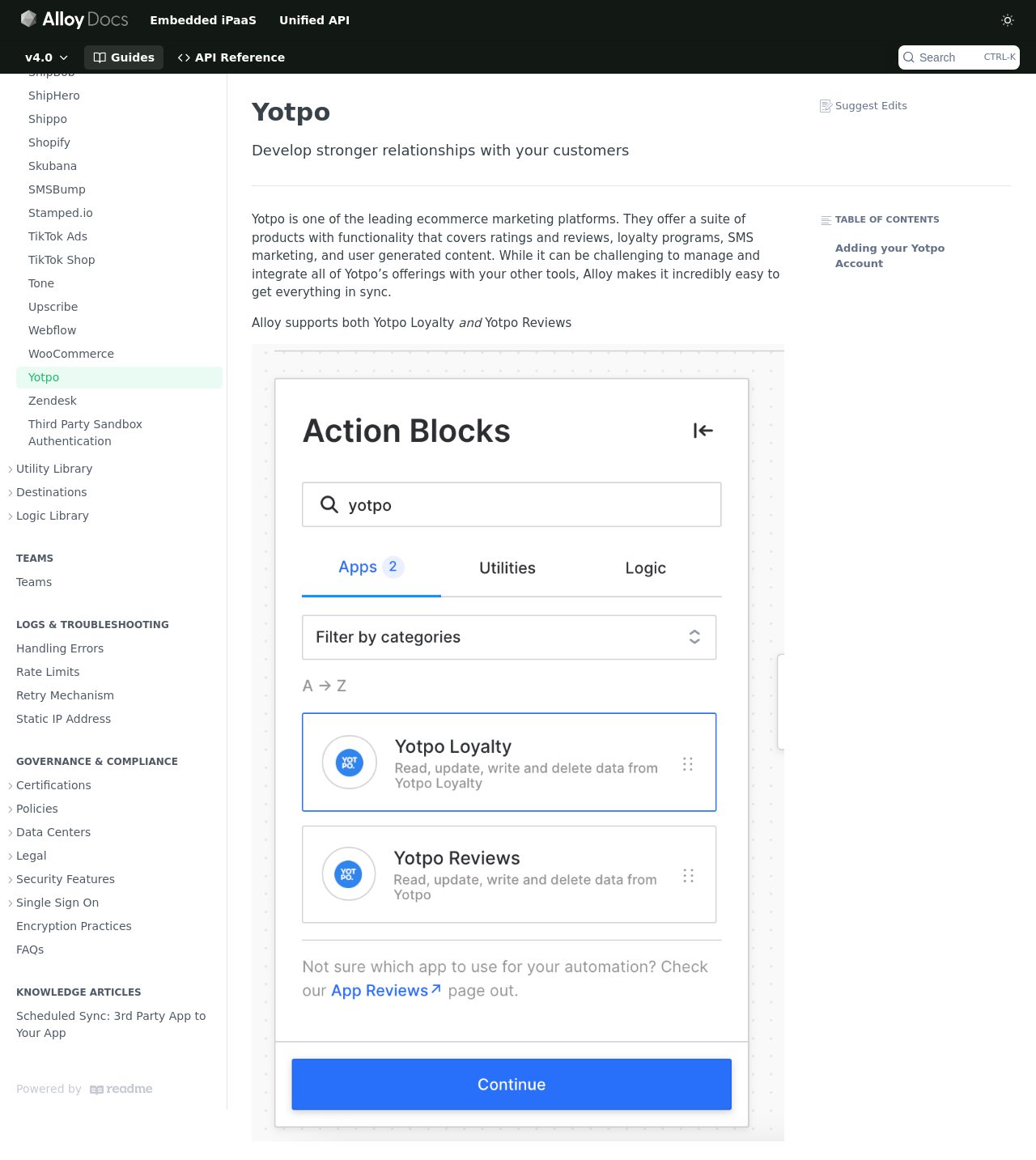Bounding box coordinates are specified in the format (top-left x, top-left y, bottom-right x, bottom-right y). All values are floating point numbers bounded between 0 and 1. Please provide the bounding box coordinate of the region this sentence describes: Static IP Address

[0.004, 0.547, 0.215, 0.566]